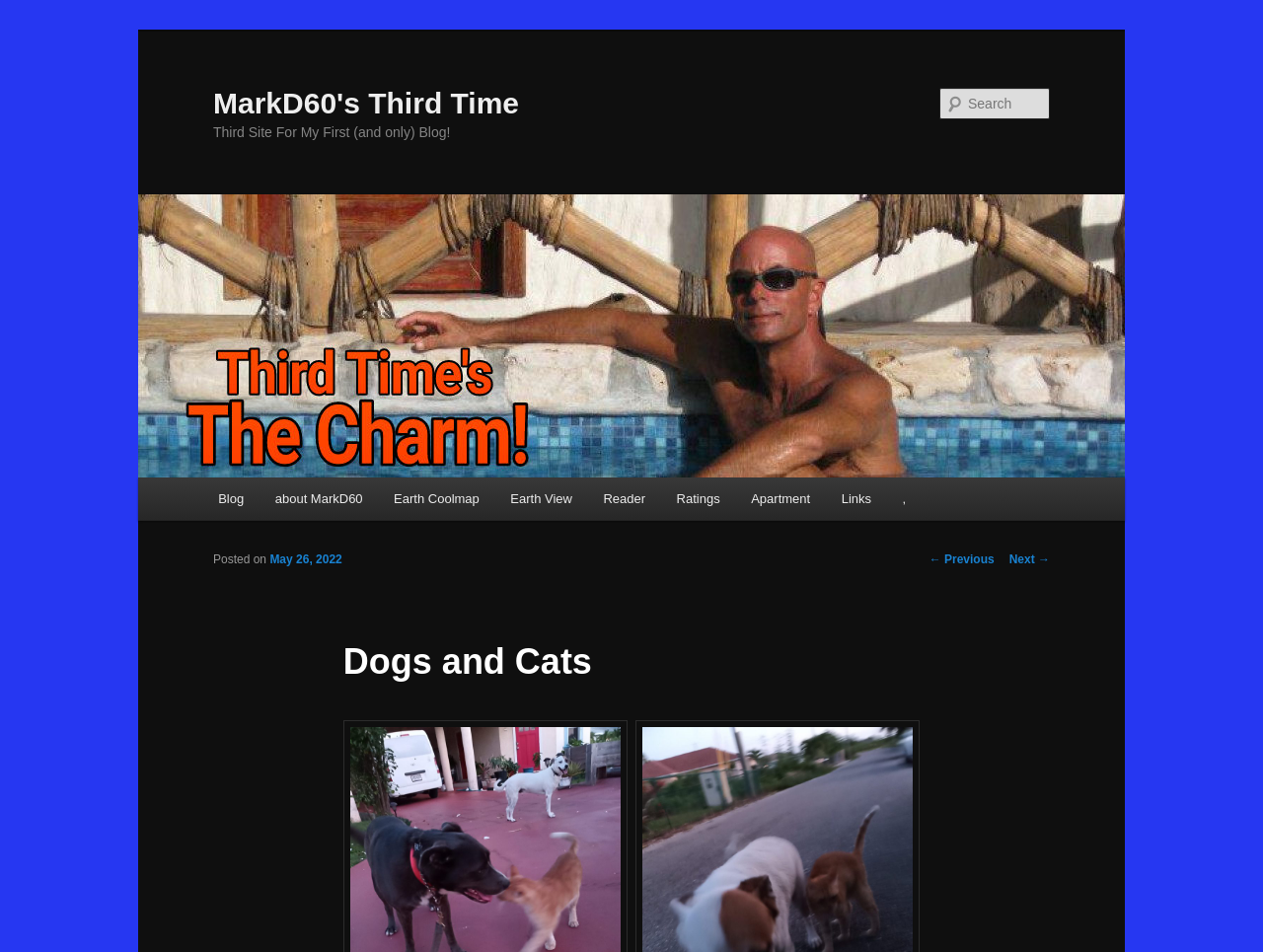Use a single word or phrase to answer this question: 
What is the purpose of the search box?

To search the blog